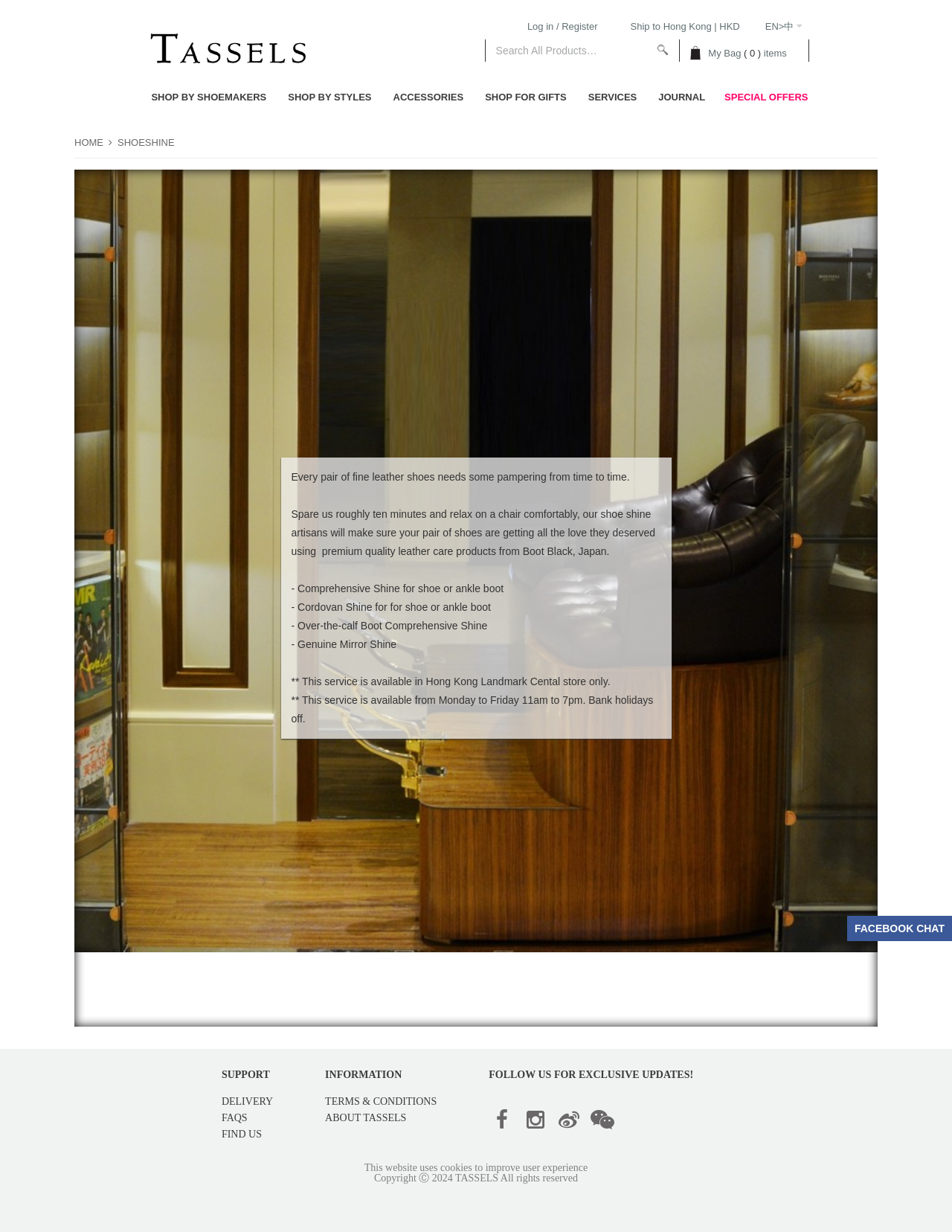Please locate the bounding box coordinates for the element that should be clicked to achieve the following instruction: "Search for products". Ensure the coordinates are given as four float numbers between 0 and 1, i.e., [left, top, right, bottom].

[0.518, 0.028, 0.689, 0.054]